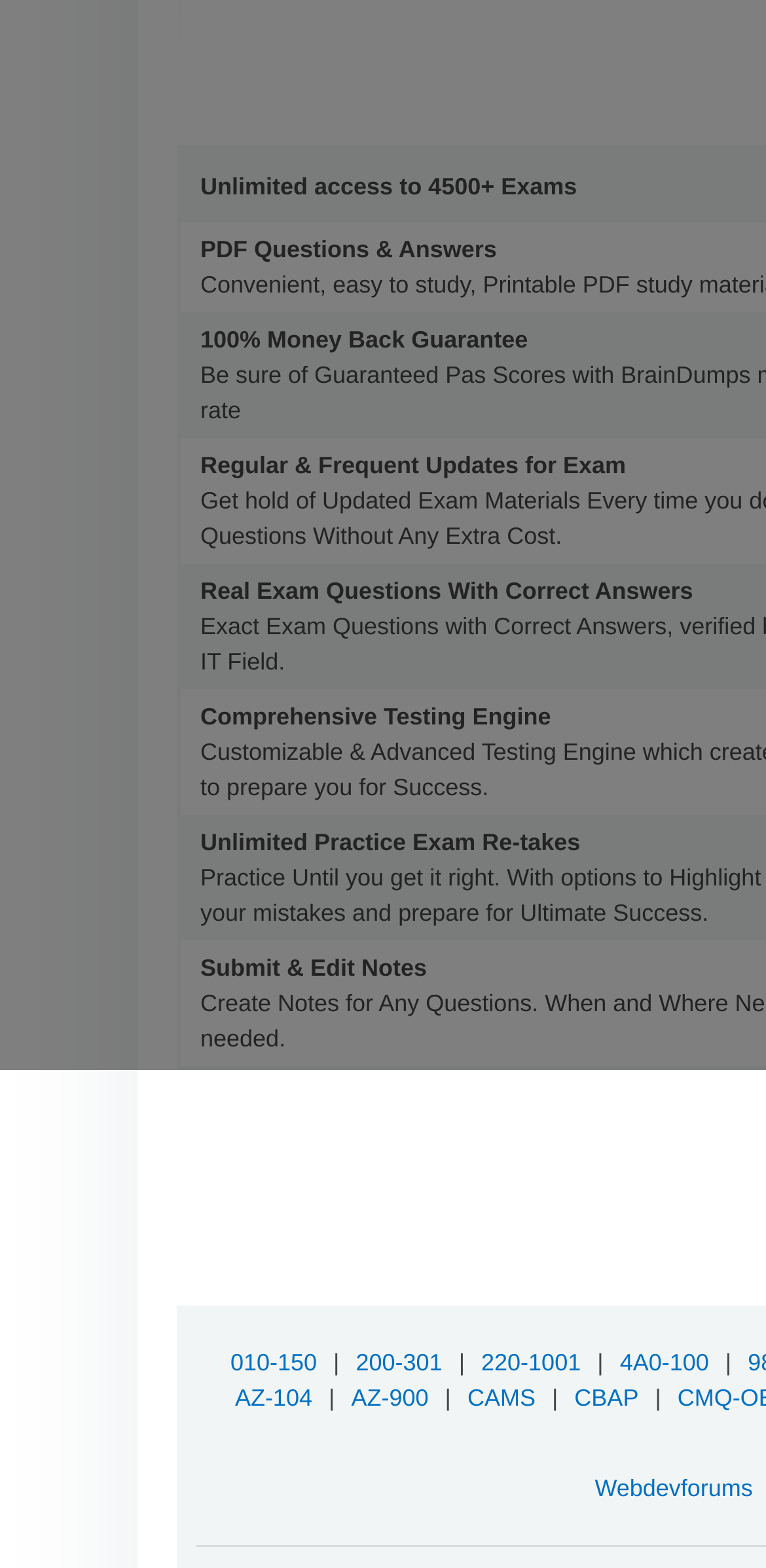How many links are there on the top row?
Refer to the screenshot and answer in one word or phrase.

5